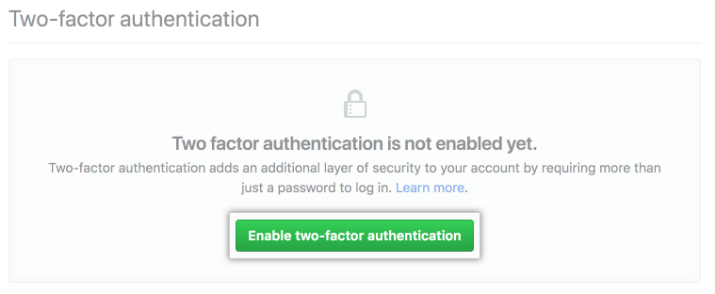What action is the user invited to take?
By examining the image, provide a one-word or phrase answer.

Enable two-factor authentication